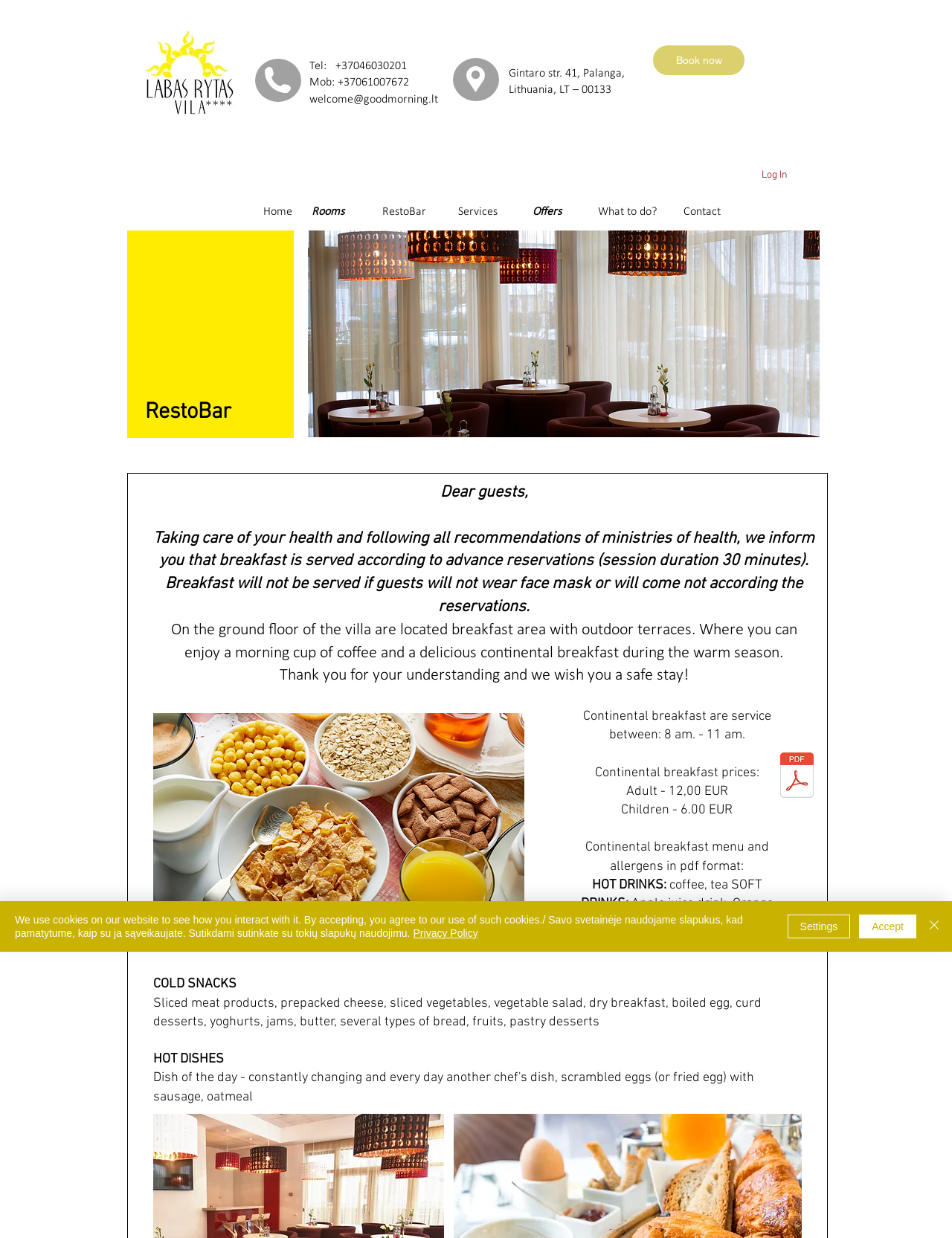Indicate the bounding box coordinates of the element that needs to be clicked to satisfy the following instruction: "Click the 'Home' link". The coordinates should be four float numbers between 0 and 1, i.e., [left, top, right, bottom].

[0.266, 0.165, 0.318, 0.178]